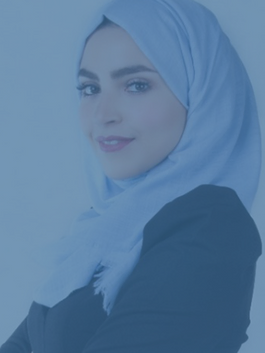Describe all the visual components present in the image.

The image features a woman with a radiant smile, adorned in a stylish blue hijab. The soft tones in the image give it a serene and calm atmosphere. She is dressed in a black top, which contrasts beautifully with the light blue of her hijab, enhancing her approachable and confident demeanor. The composition captures her in a thoughtful pose, suggesting elegance and grace. This visual representation aligns with themes of empowerment and cultural identity, showcasing the beauty of diversity.